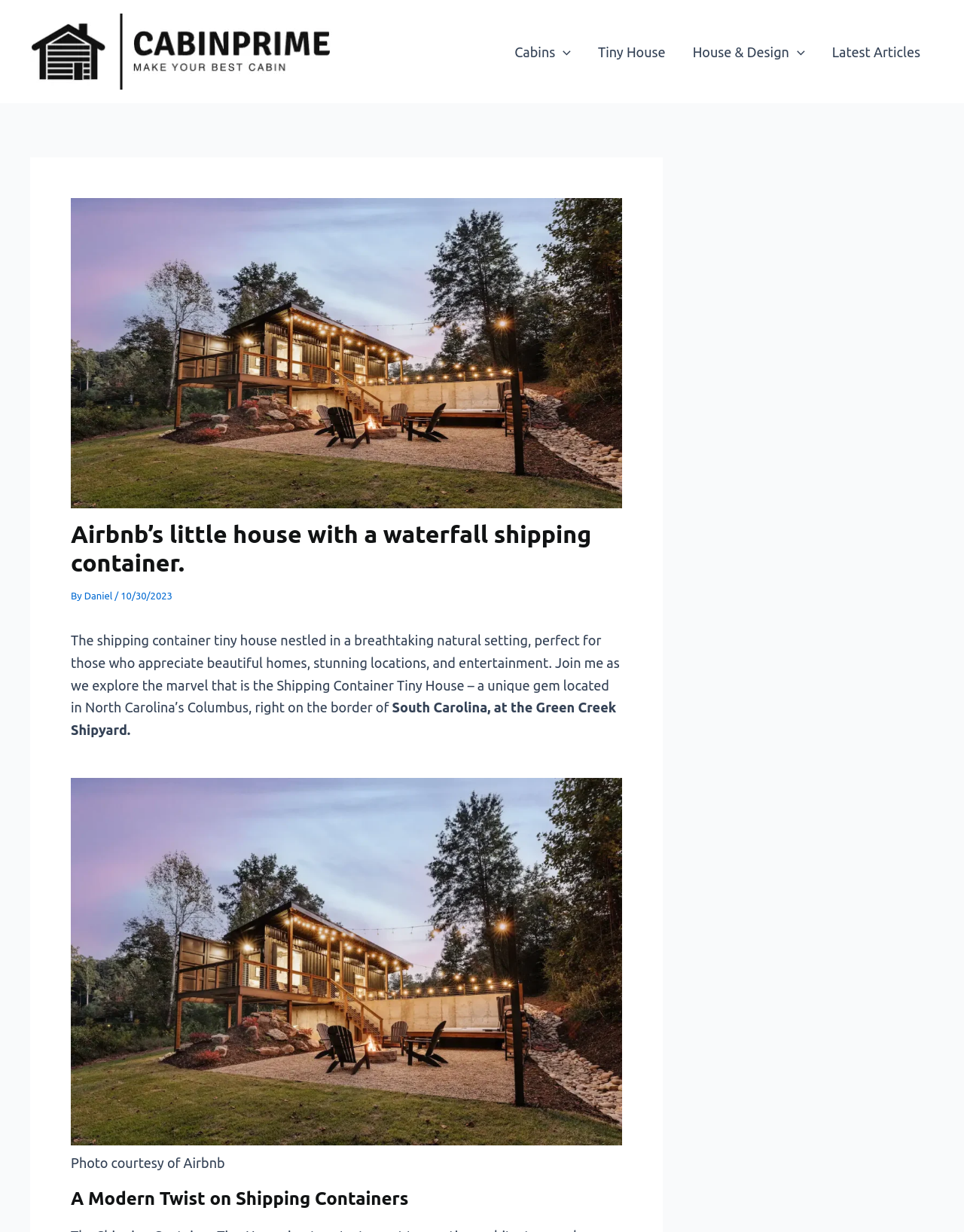Give a concise answer of one word or phrase to the question: 
Where is the Shipping Container Tiny House located?

North Carolina's Columbus